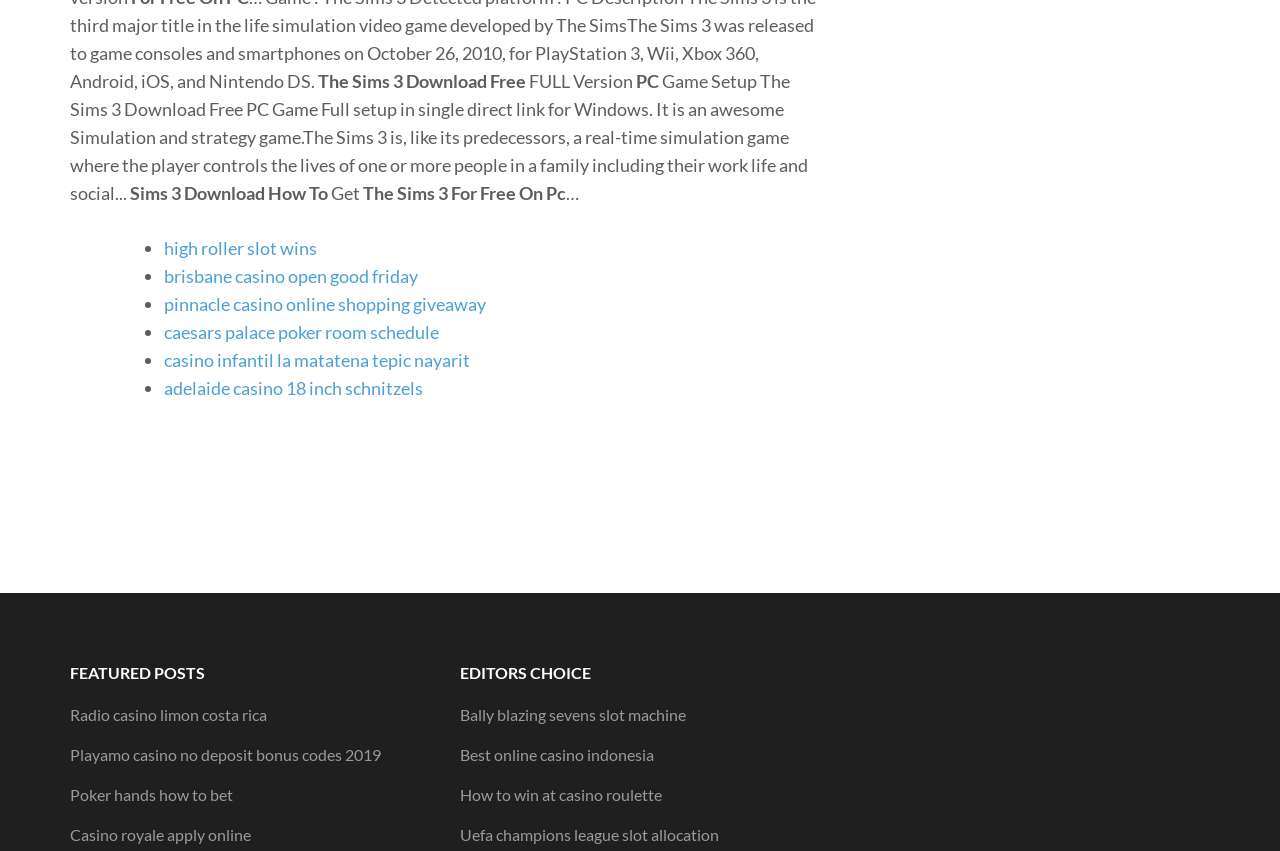Locate the bounding box of the UI element defined by this description: "high roller slot wins". The coordinates should be given as four float numbers between 0 and 1, formatted as [left, top, right, bottom].

[0.128, 0.278, 0.248, 0.304]